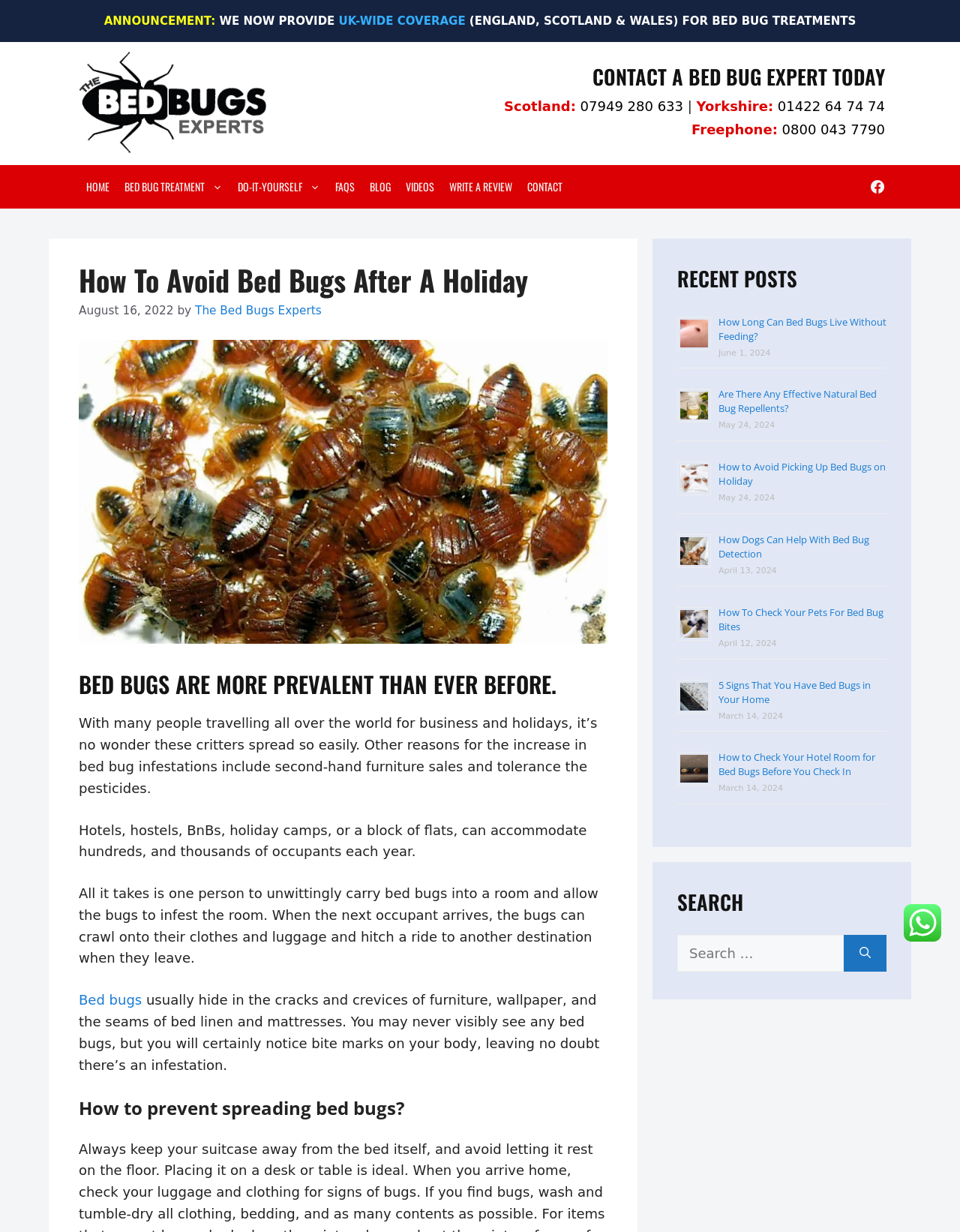What is the company name of the bed bug experts?
Ensure your answer is thorough and detailed.

I found the company name by looking at the banner section of the webpage, where it says 'The Bed Bugs Experts' with an image of the company logo.